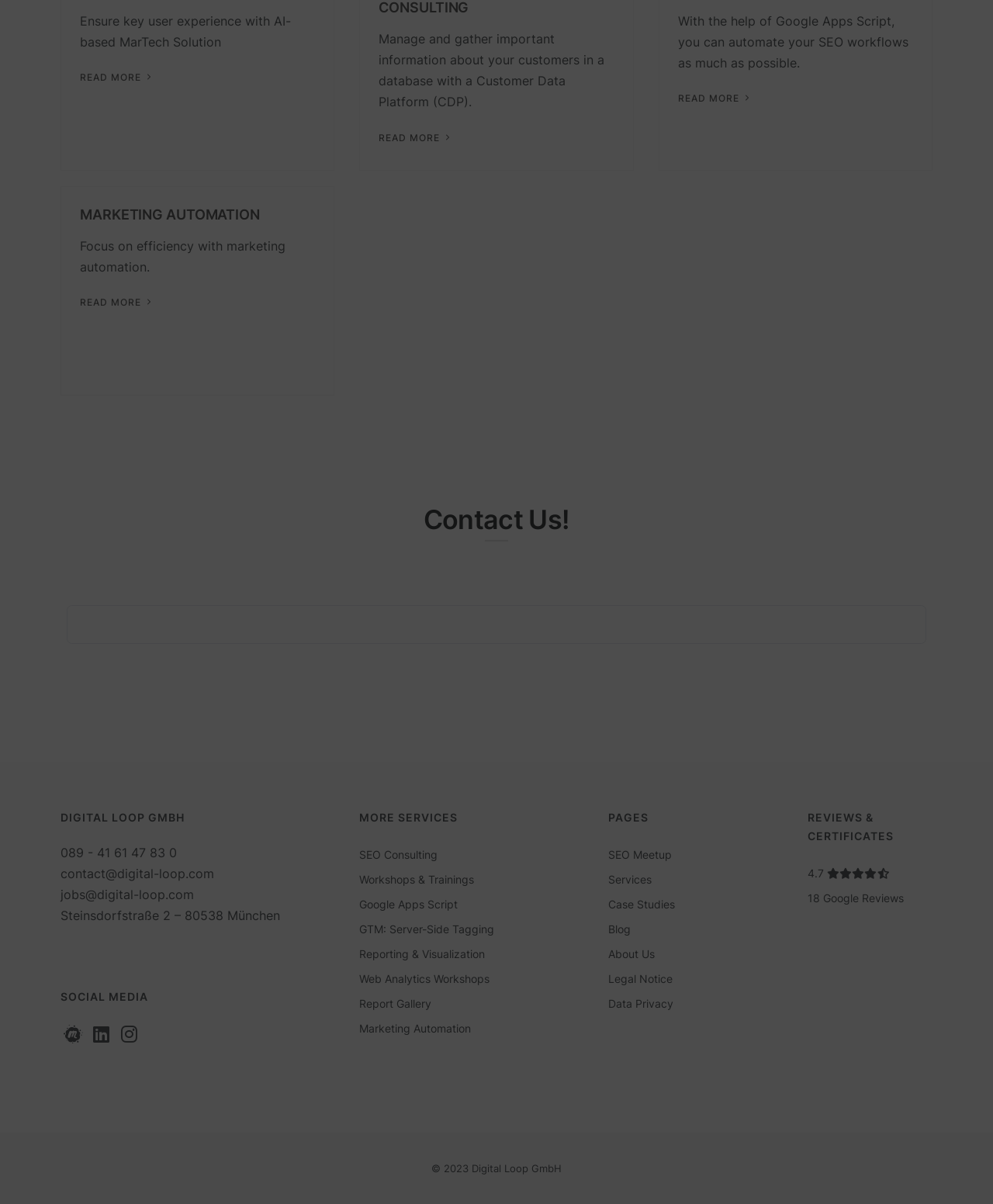How many services are listed under 'MORE SERVICES'?
Look at the image and answer the question using a single word or phrase.

8